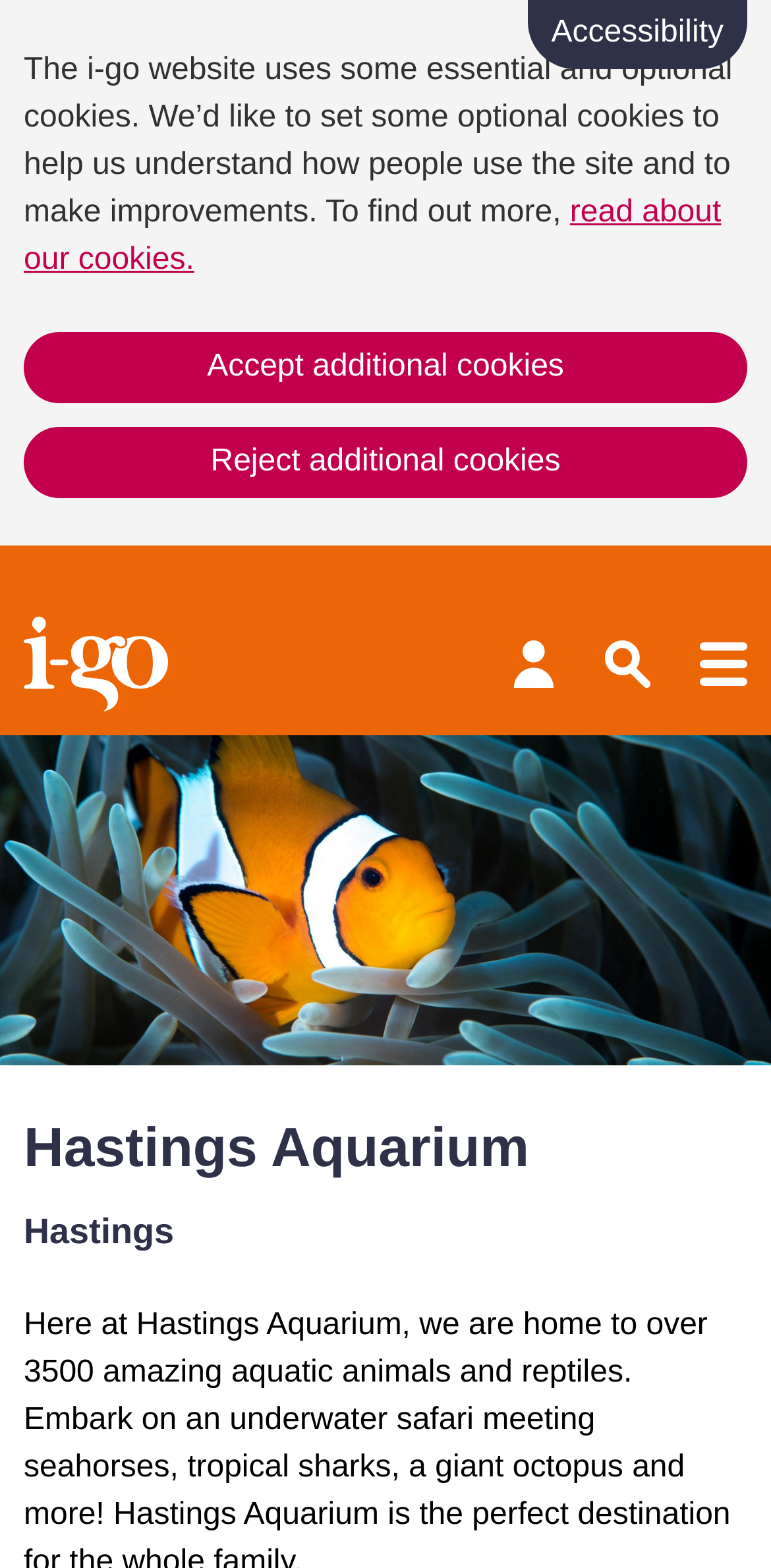What is the name of the aquarium?
Please respond to the question with as much detail as possible.

I found the answer by looking at the header section of the webpage, where it says 'Hastings Aquarium' in a large font, indicating that it's the main title of the webpage.